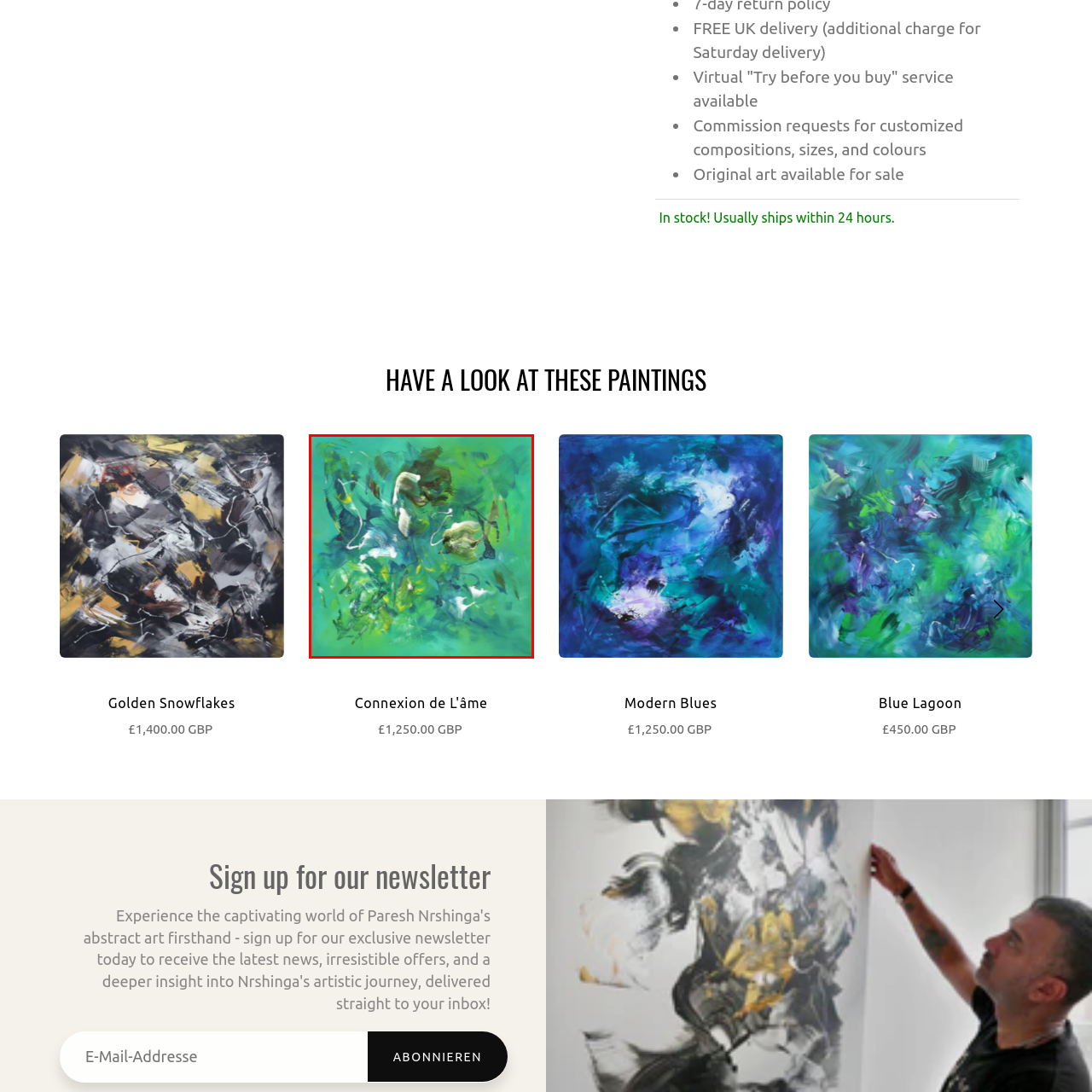What is the dominant color of the background?
Examine the image highlighted by the red bounding box and provide a thorough and detailed answer based on your observations.

According to the caption, the background of the artwork is described as 'rich turquoise', which implies that turquoise is the dominant color of the background, providing a striking contrast to the abstract shapes and textures.